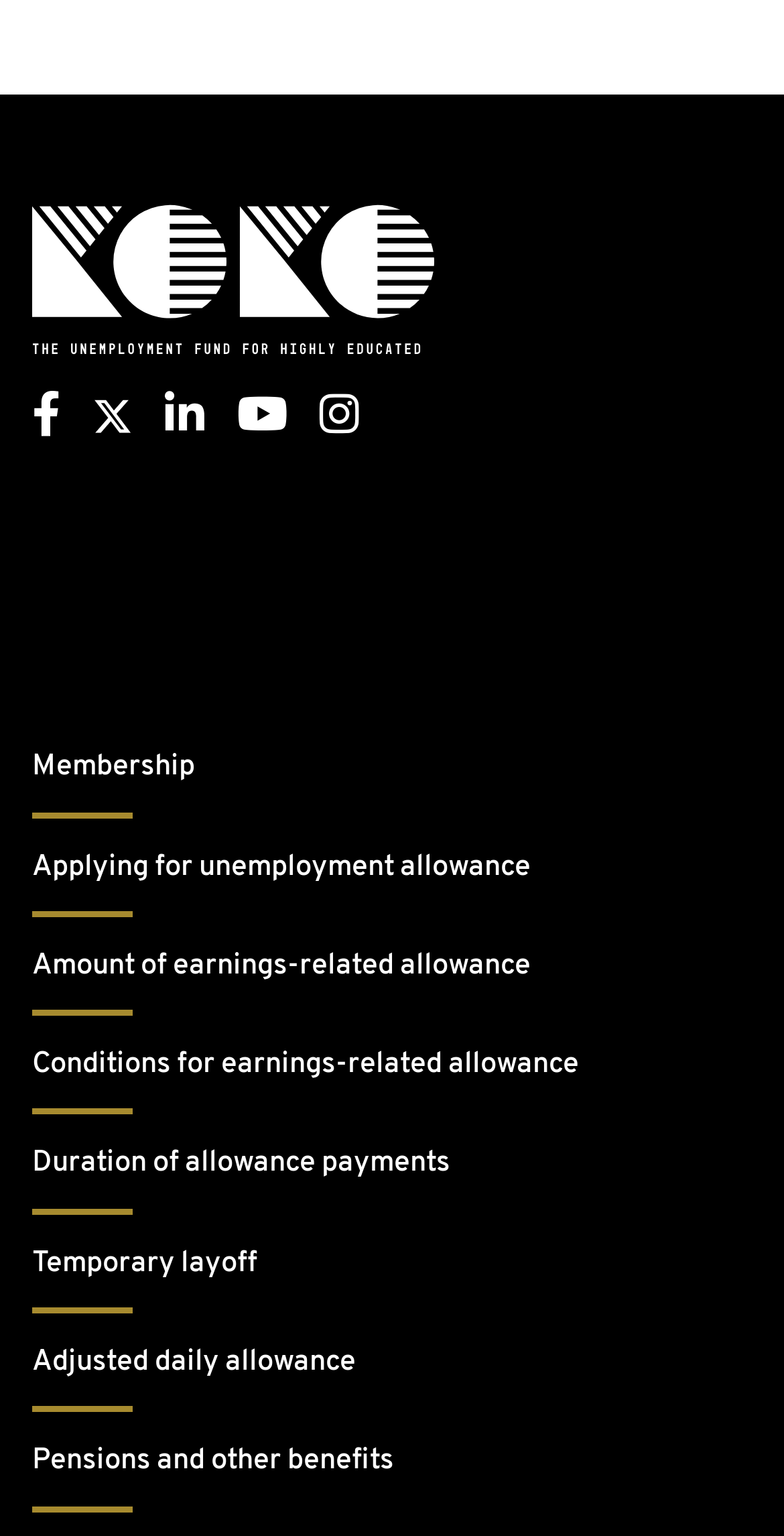Using the webpage screenshot, locate the HTML element that fits the following description and provide its bounding box: "Adjusted daily allowance".

[0.041, 0.876, 0.918, 0.92]